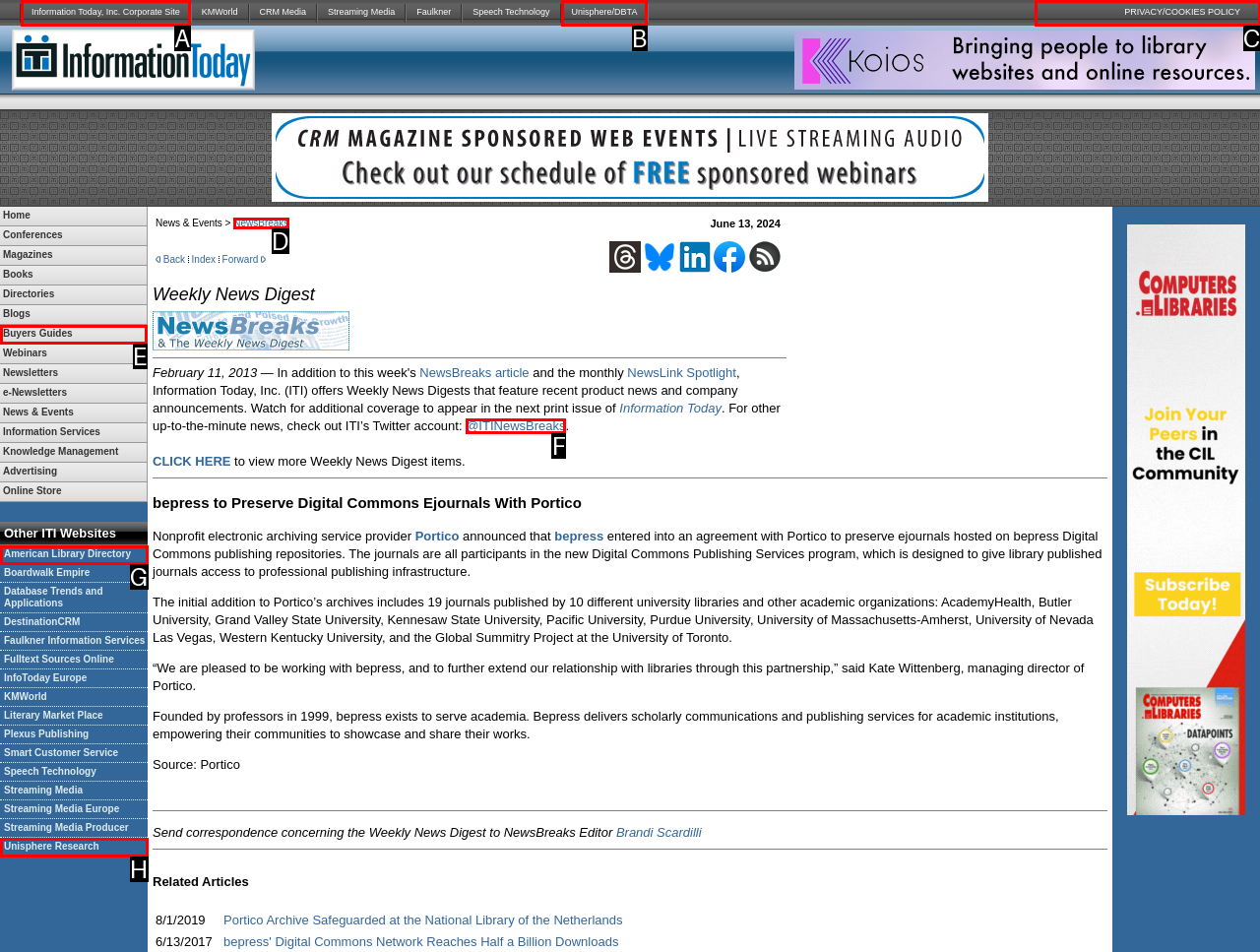Tell me which letter I should select to achieve the following goal: Click Information Today, Inc. Corporate Site
Answer with the corresponding letter from the provided options directly.

A